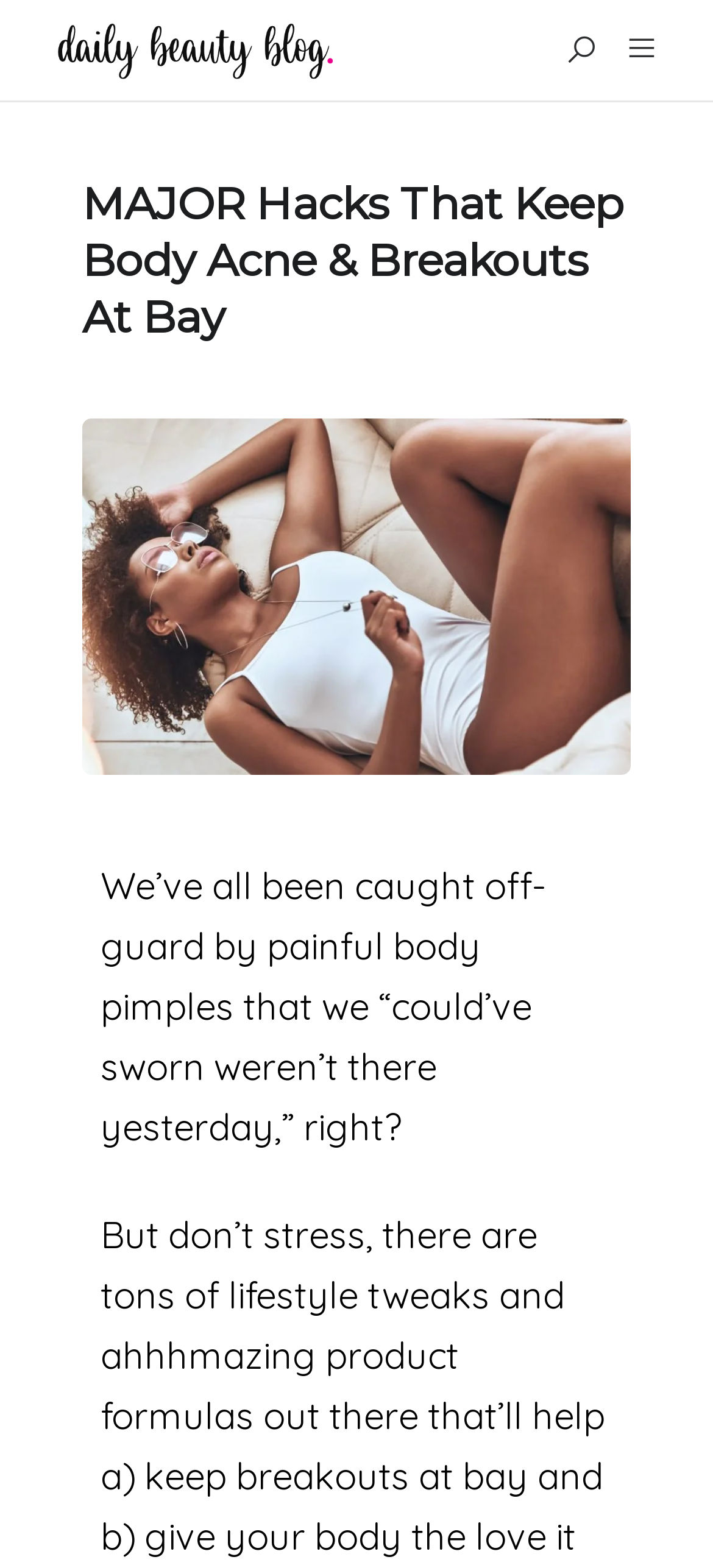Identify the bounding box coordinates of the region that should be clicked to execute the following instruction: "contact us".

[0.051, 0.366, 0.949, 0.424]